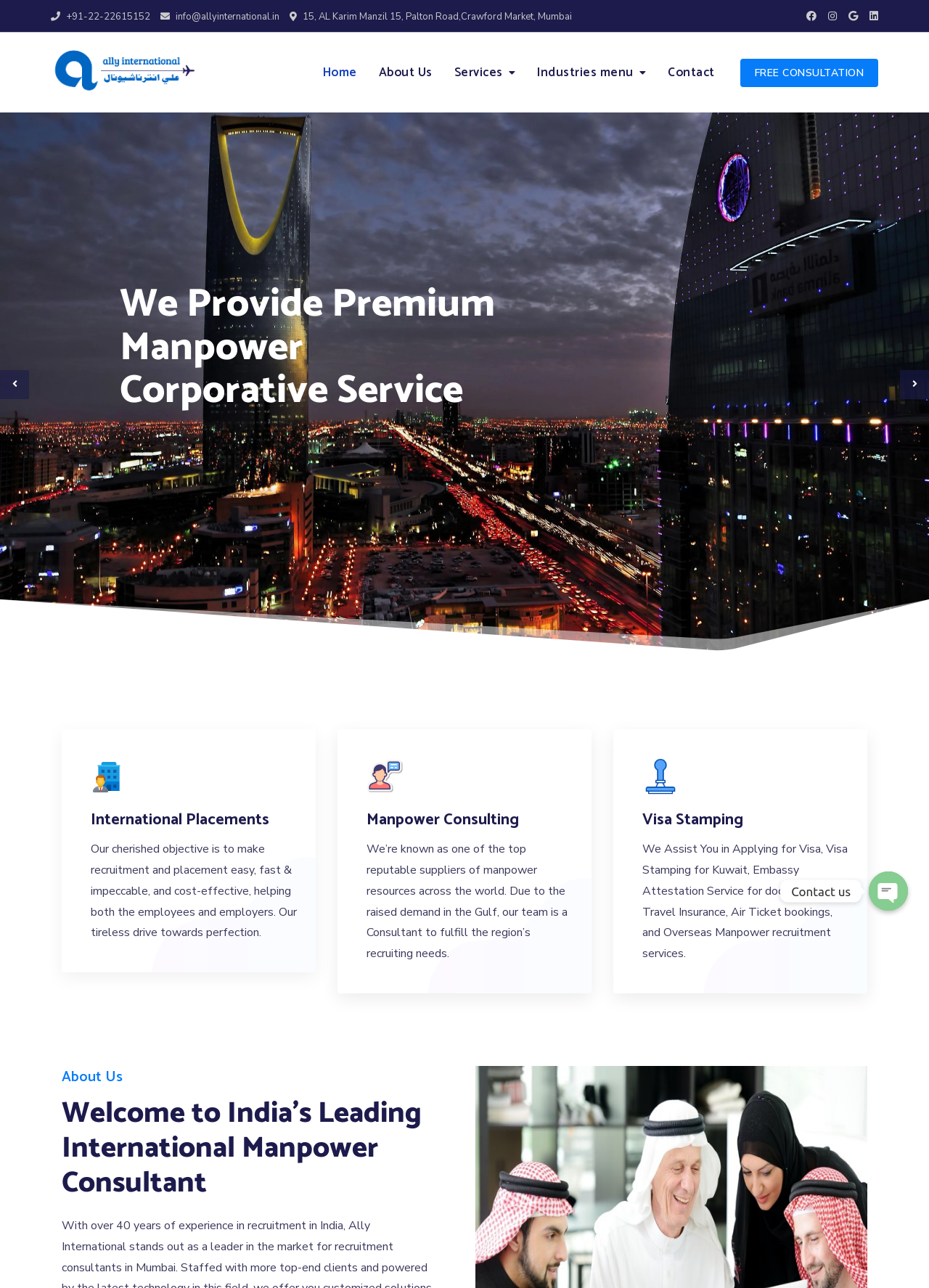How can I contact Ally International?
Please use the visual content to give a single word or phrase answer.

Through phone, email, or contact form